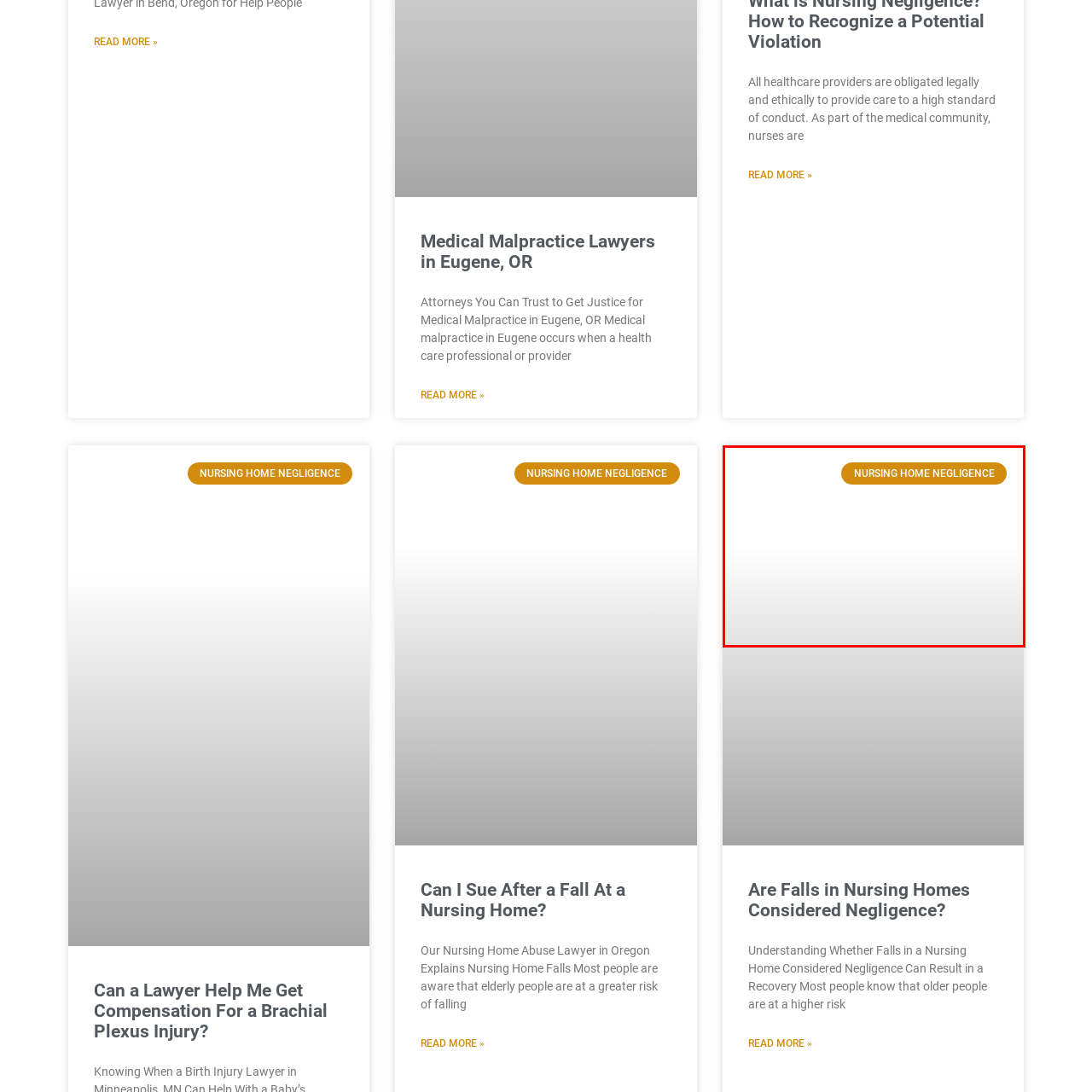Pay attention to the section of the image delineated by the white outline and provide a detailed response to the subsequent question, based on your observations: 
What is the focus of the content in the image?

The caption suggests that the content is aimed at educating viewers about their rights and the legal avenues available regarding negligence in nursing home settings, indicating that the focus is on nursing home care.